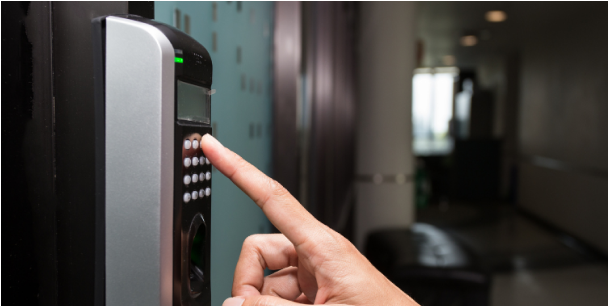Please respond to the question using a single word or phrase:
What company is renowned for its security solutions?

Imperial Security & Fire